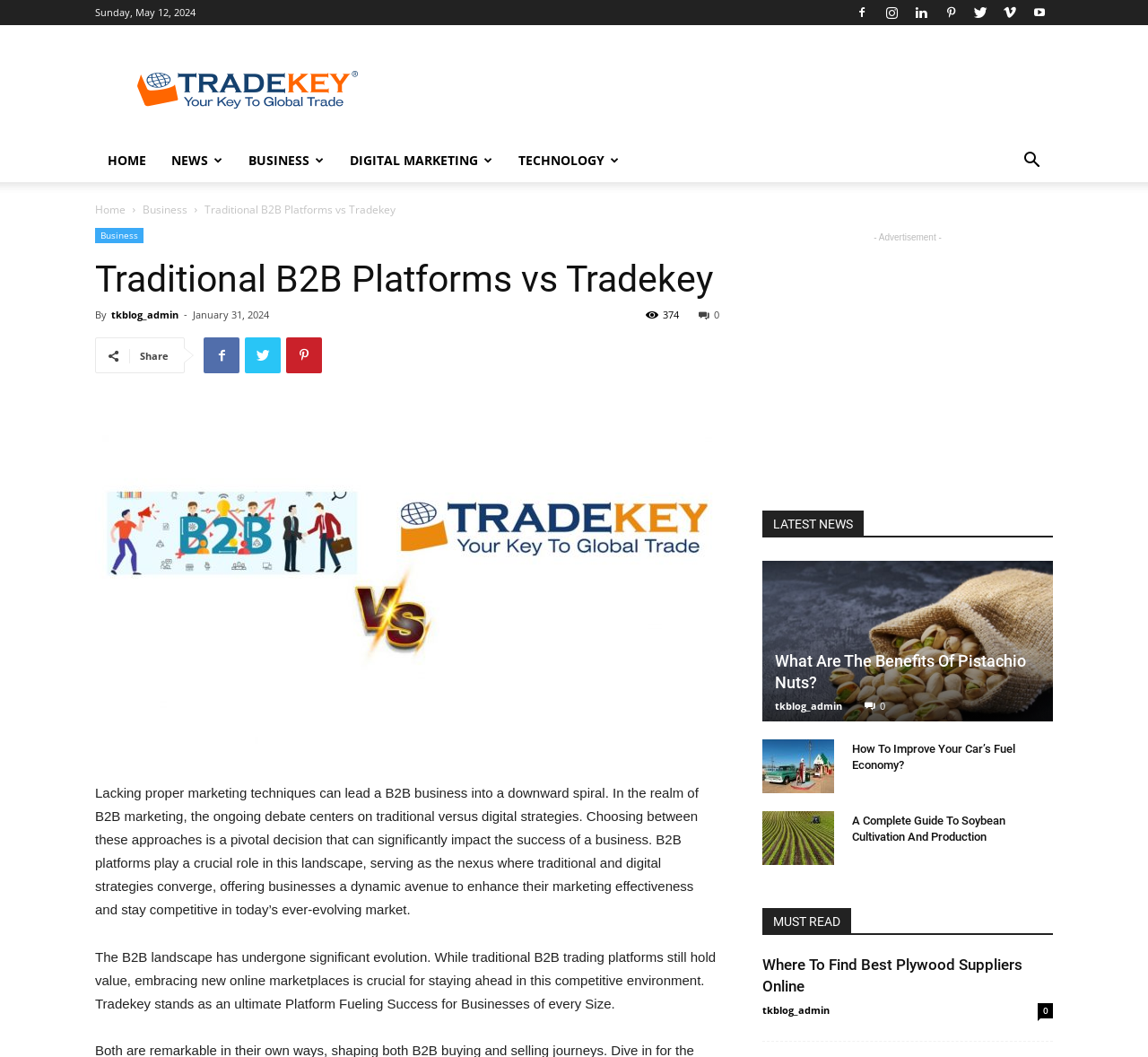Please identify the coordinates of the bounding box that should be clicked to fulfill this instruction: "Click on the HOME link".

[0.083, 0.132, 0.138, 0.172]